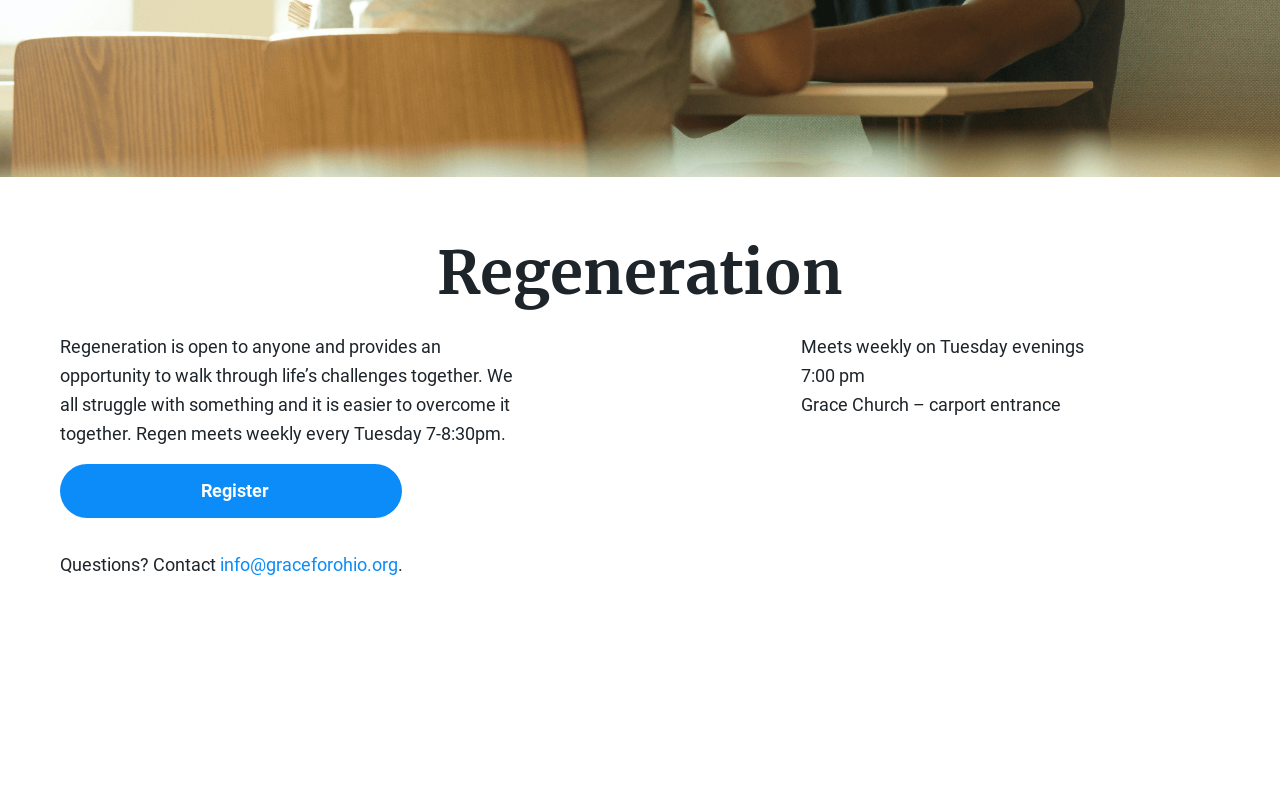Identify the coordinates of the bounding box for the element described below: "New Here?". Return the coordinates as four float numbers between 0 and 1: [left, top, right, bottom].

[0.274, 0.881, 0.344, 0.908]